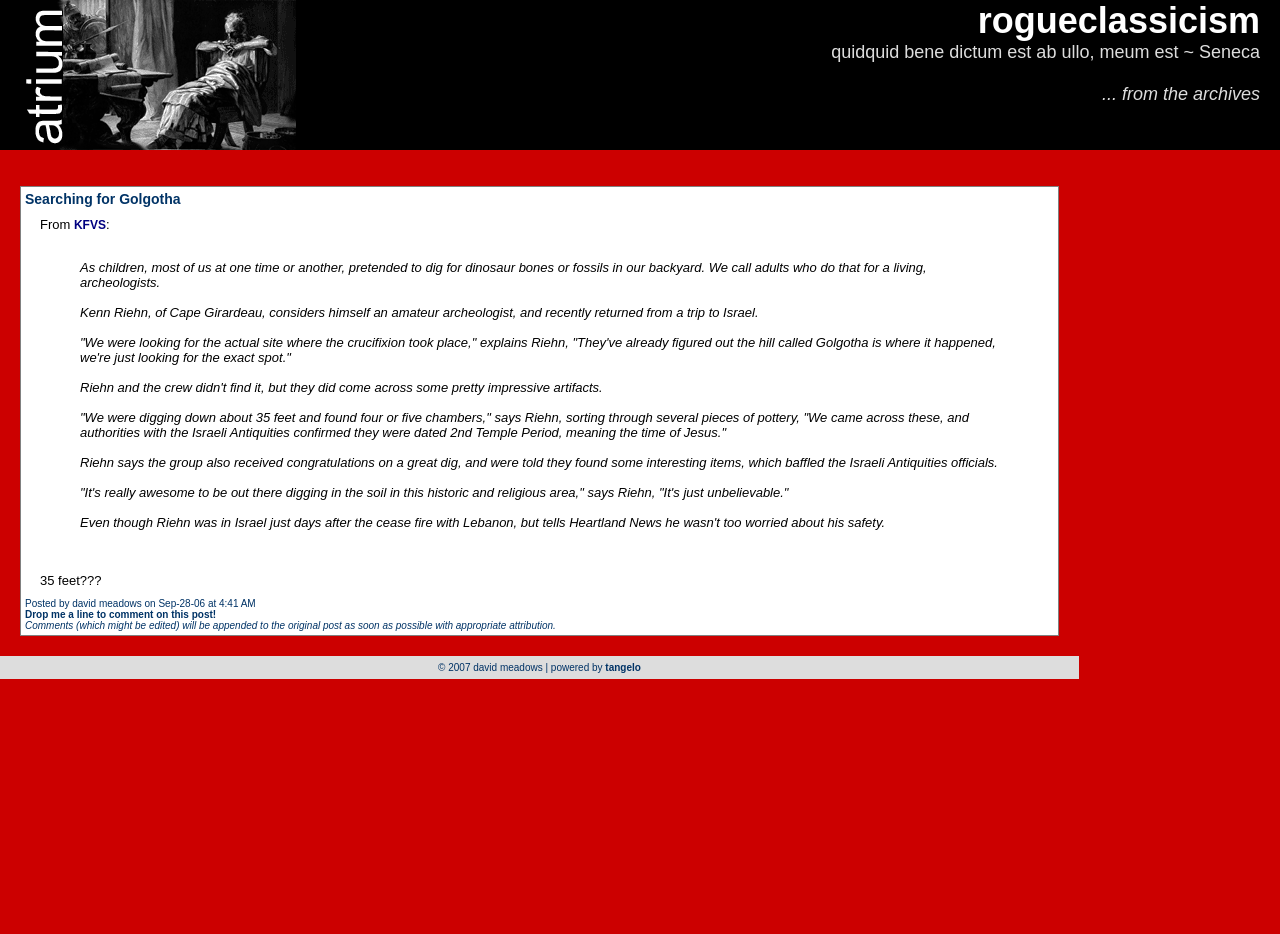Provide a thorough summary of the webpage.

The webpage appears to be a blog post titled "Searching for Golgotha" on a website called "rogueclassicism". At the top left corner, there is a small image, and next to it, a link to the website's title "rogueclassicism". Below the title, there is a quote from Seneca. 

On the top right side, there is a link to the post title "Searching for Golgotha" and a text "From" followed by a link to "KFVS". 

The main content of the webpage is a blockquote that takes up most of the page. It contains a story about an amateur archeologist named Kenn Riehn who went on a trip to Israel to search for the exact spot where the crucifixion took place. The story is divided into several paragraphs, describing Riehn's experience and findings. 

Below the blockquote, there is a comment from someone, "35 feet???" and then the post's metadata, including the author's name "david meadows" and the date of the post. There is also a link to comment on the post and a note about how comments will be handled. 

At the very bottom of the page, there is a copyright notice and a link to the platform that powers the website, "tangelo".